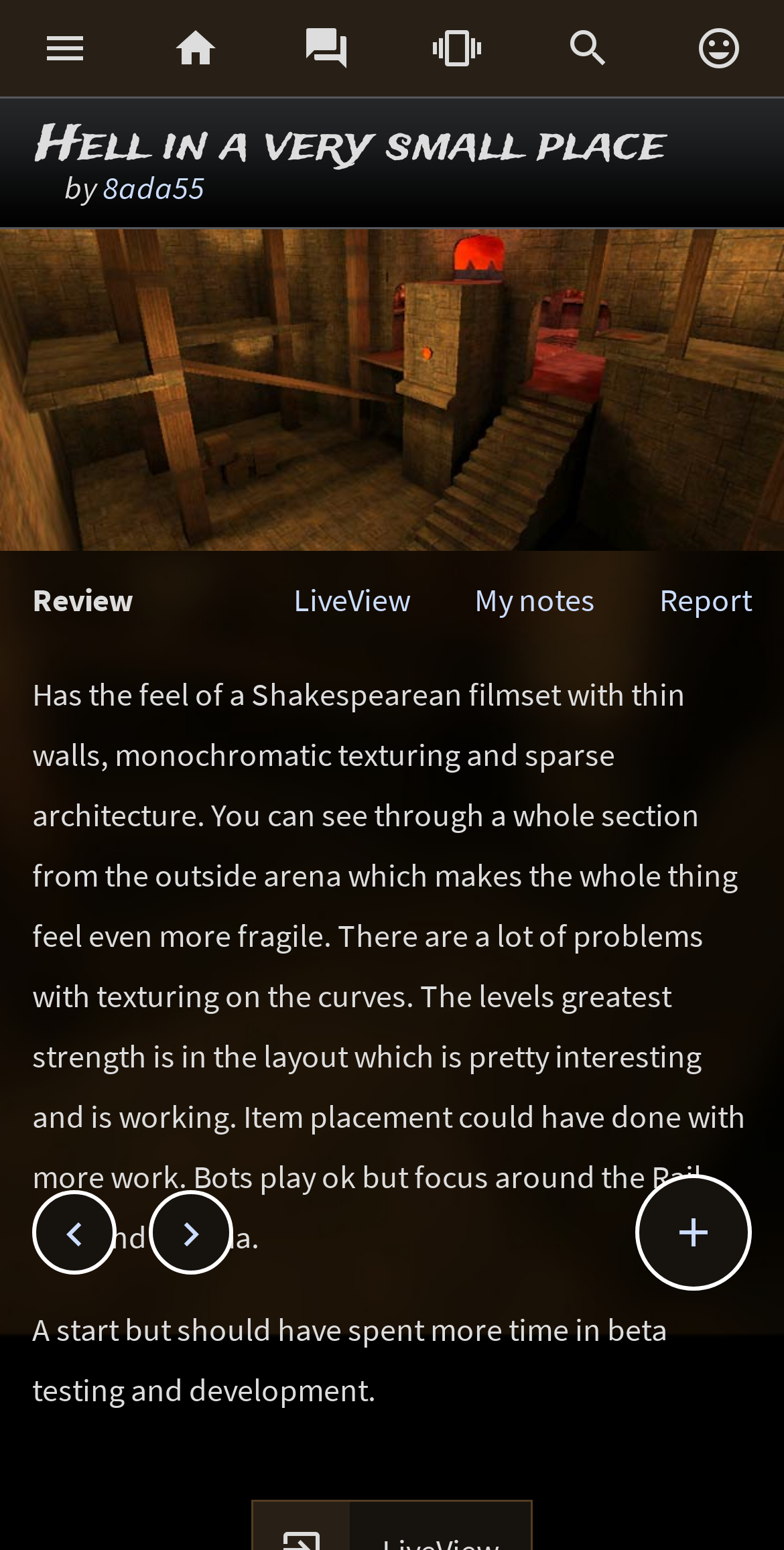Determine the bounding box coordinates of the clickable element to complete this instruction: "Check the notes". Provide the coordinates in the format of four float numbers between 0 and 1, [left, top, right, bottom].

[0.605, 0.374, 0.759, 0.399]